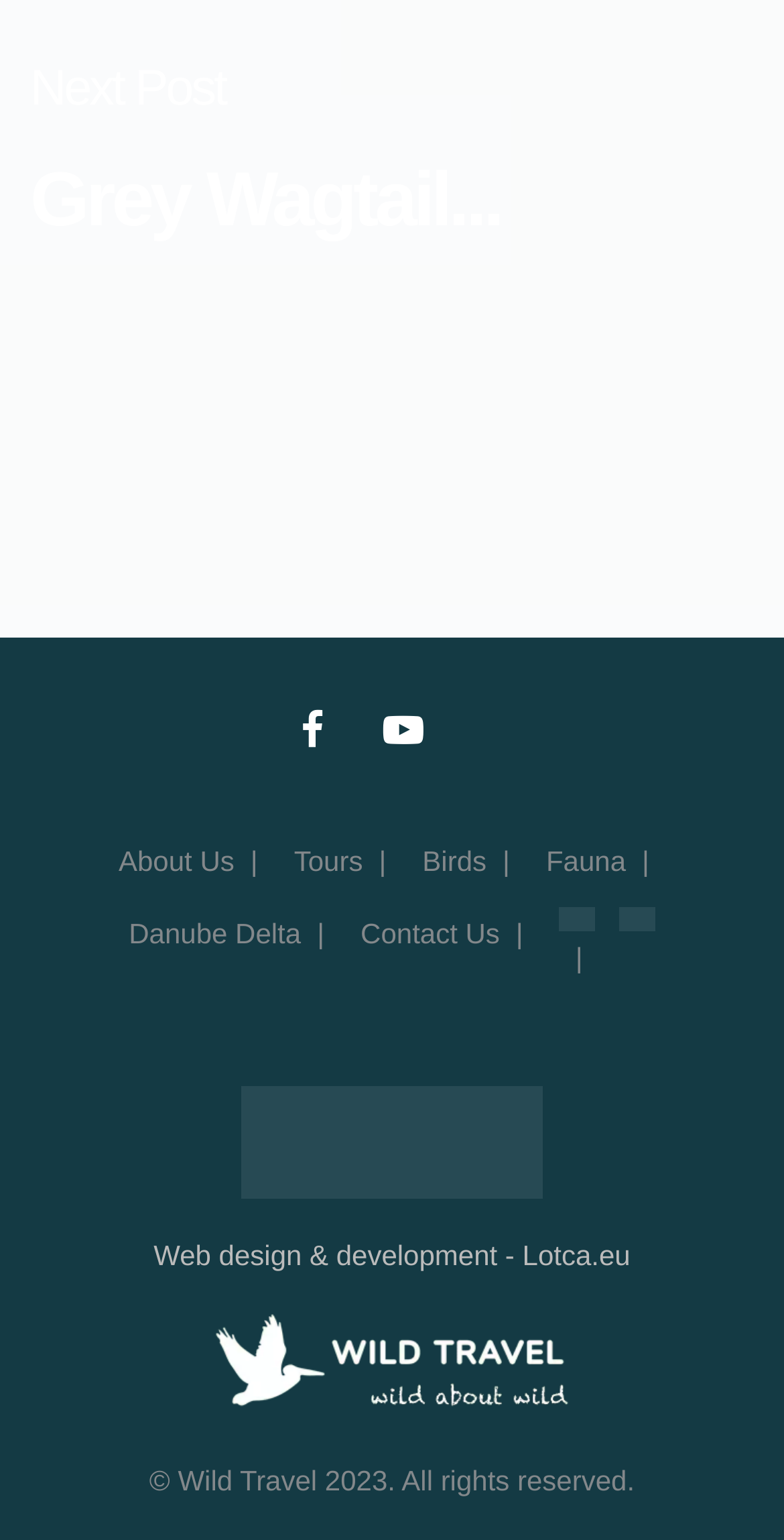What is the name of the award or recognition mentioned on the webpage?
From the image, provide a succinct answer in one word or a short phrase.

Fatbirder's Top 1000 Birding Websites